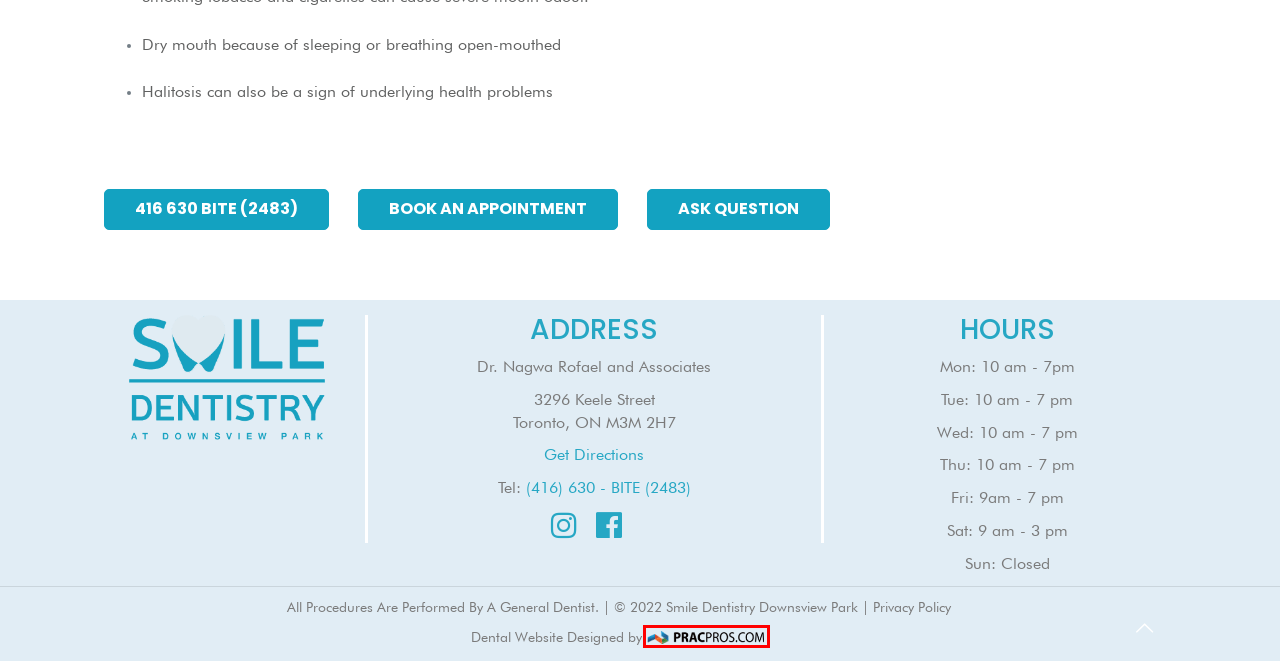You are given a screenshot of a webpage with a red bounding box around an element. Choose the most fitting webpage description for the page that appears after clicking the element within the red bounding box. Here are the candidates:
A. Dental Patient Form In Toronto | Smile Dentistry at Downsview Park
B. Dental Privacy & Policy In Toronto| Smile Dentistry at Downsview Park
C. Urgent Dental Care In Toronto | Smile Dentistry at Downsview Park
D. PRACPROS | High Performance Dental Marketing Agency
E. Toronto Dentist | Smile Dentistry at Downsview Park
F. Important Dental Covid Update In Toronto | Smile Dentistry at Downsview Park
G. CHILDREN’S DENTISTRY - Smile Dentistry At Downsview Park
H. General & Family Dental Care In Toronto | Smile Dentistry at Downsview Park

D